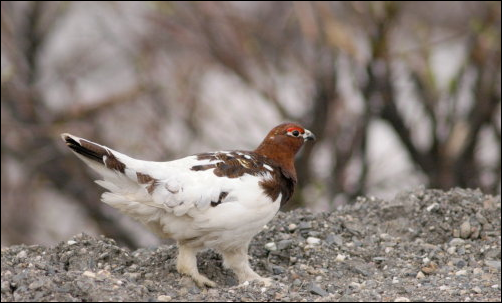Give a thorough and detailed caption for the image.

The image features a ptarmigan, a bird known for its adaptability to various seasons. In this particular photograph, the ptarmigan is seen in its transitional plumage, showcasing a mix of white and brown feathers that enable it to blend into its rocky, mountainous habitat. The bird's distinctive reddish-brown head and striking appearance stand out against a blurred background of branches, emphasizing its presence. This encounter demonstrates the ptarmigan's characteristic behavior, as it appears unperturbed by the observer, highlighting its sometimes bold nature in the wild. The image captures a moment in nature where wildlife and scenery converge, inviting viewers to appreciate the beauty and uniqueness of this species in its natural environment.